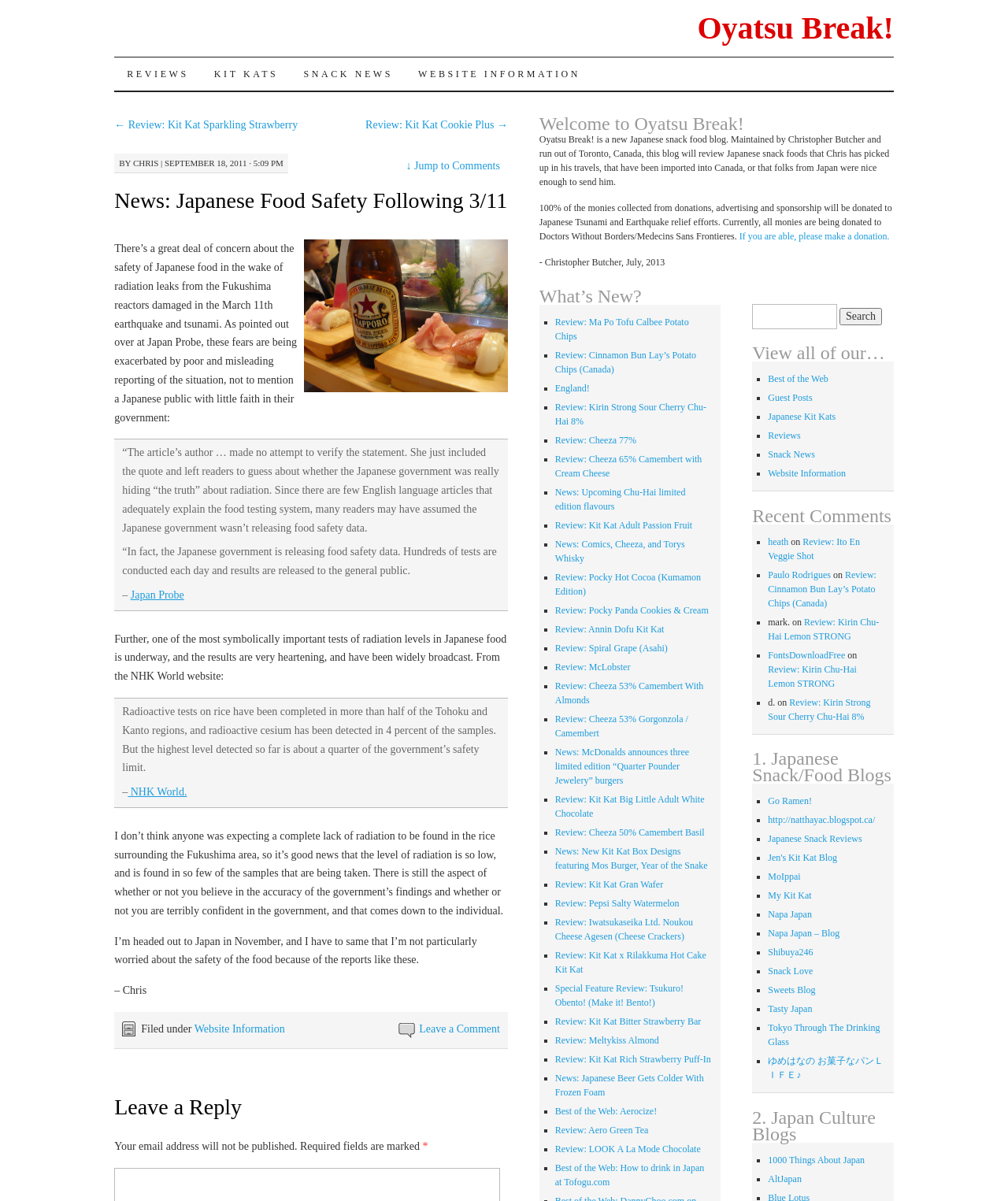Please find the bounding box for the UI element described by: "England!".

[0.551, 0.319, 0.585, 0.328]